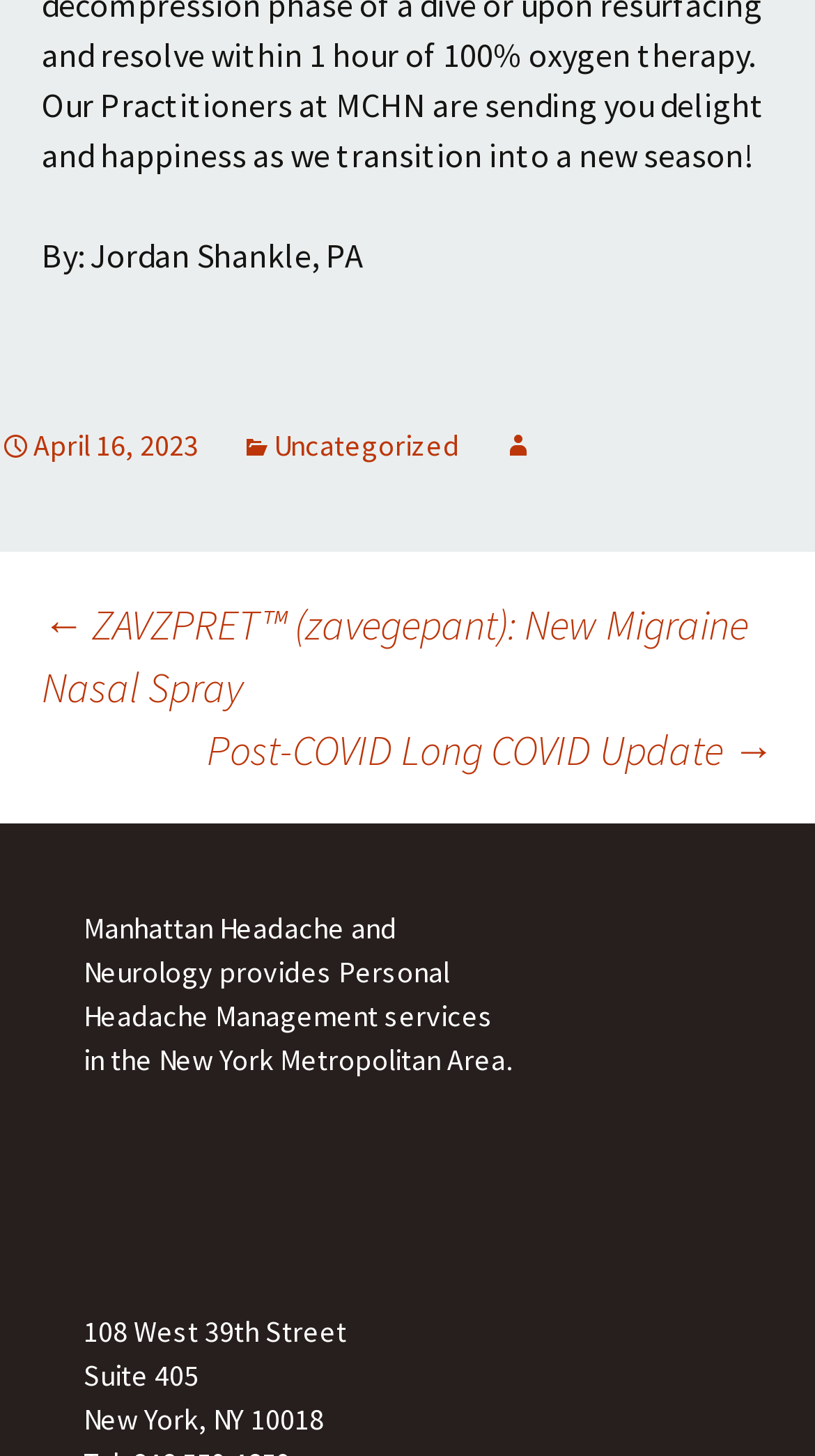Given the element description "April 16, 2023" in the screenshot, predict the bounding box coordinates of that UI element.

[0.0, 0.293, 0.244, 0.319]